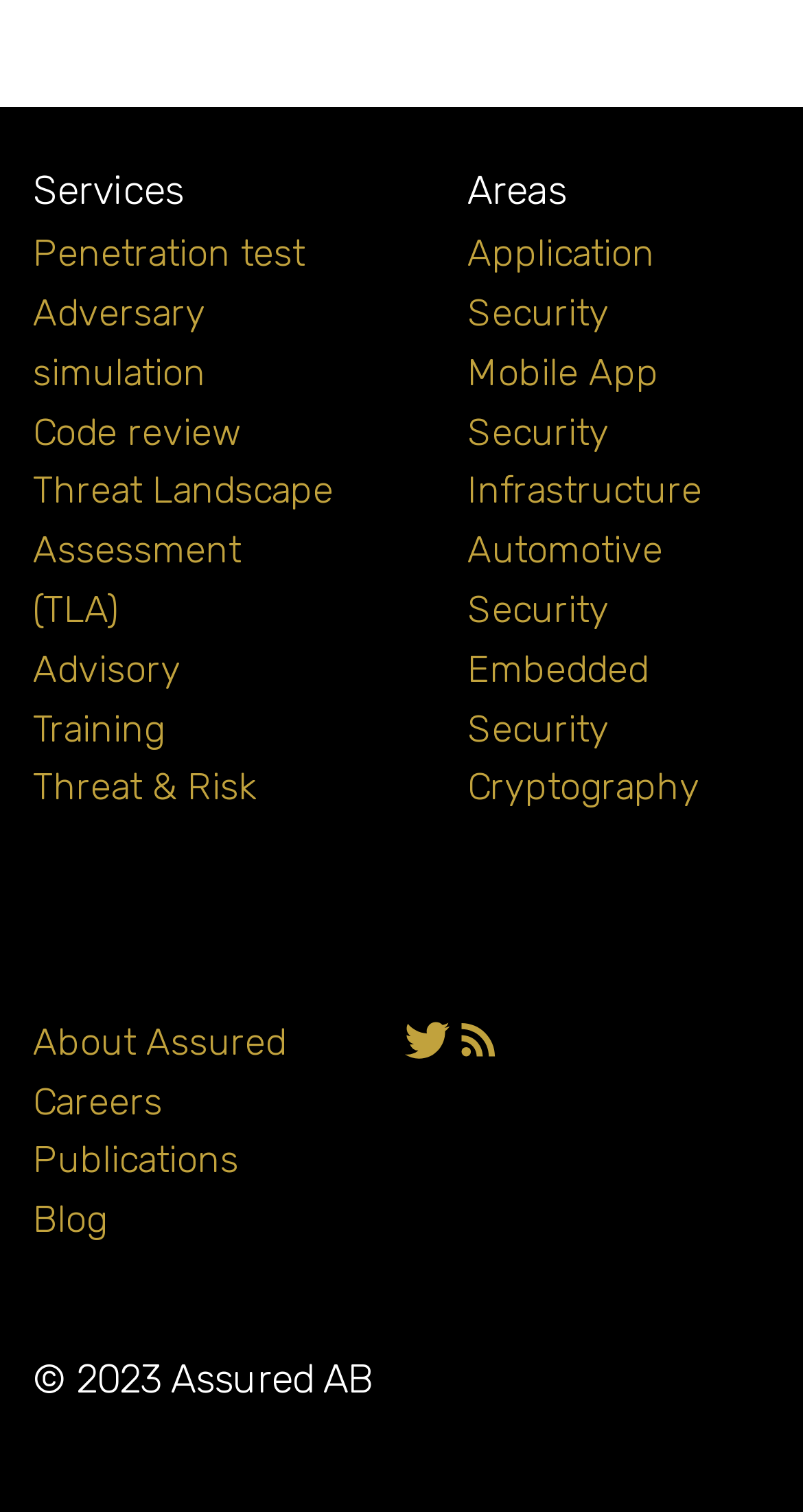Using the element description Mobile App Security, predict the bounding box coordinates for the UI element. Provide the coordinates in (top-left x, top-left y, bottom-right x, bottom-right y) format with values ranging from 0 to 1.

[0.582, 0.231, 0.821, 0.3]